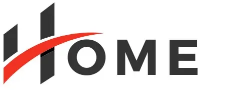Compose a detailed narrative for the image.

The image displays a stylized logo featuring the word "H.O.M.E." The design incorporates a modern typeface, where the letters are predominantly black with a sleek, minimalistic aesthetic. A vibrant red swoosh curves beneath the text, adding a dynamic element that emphasizes the concept of home. This logo is prominently positioned in the header section of a webpage, which focuses on providing information about the consumption of syrup in canned fruit, along with related topics in health and lifestyle. The logo serves as an inviting gateway to the site, reflecting a sense of comfort and familiarity associated with home.